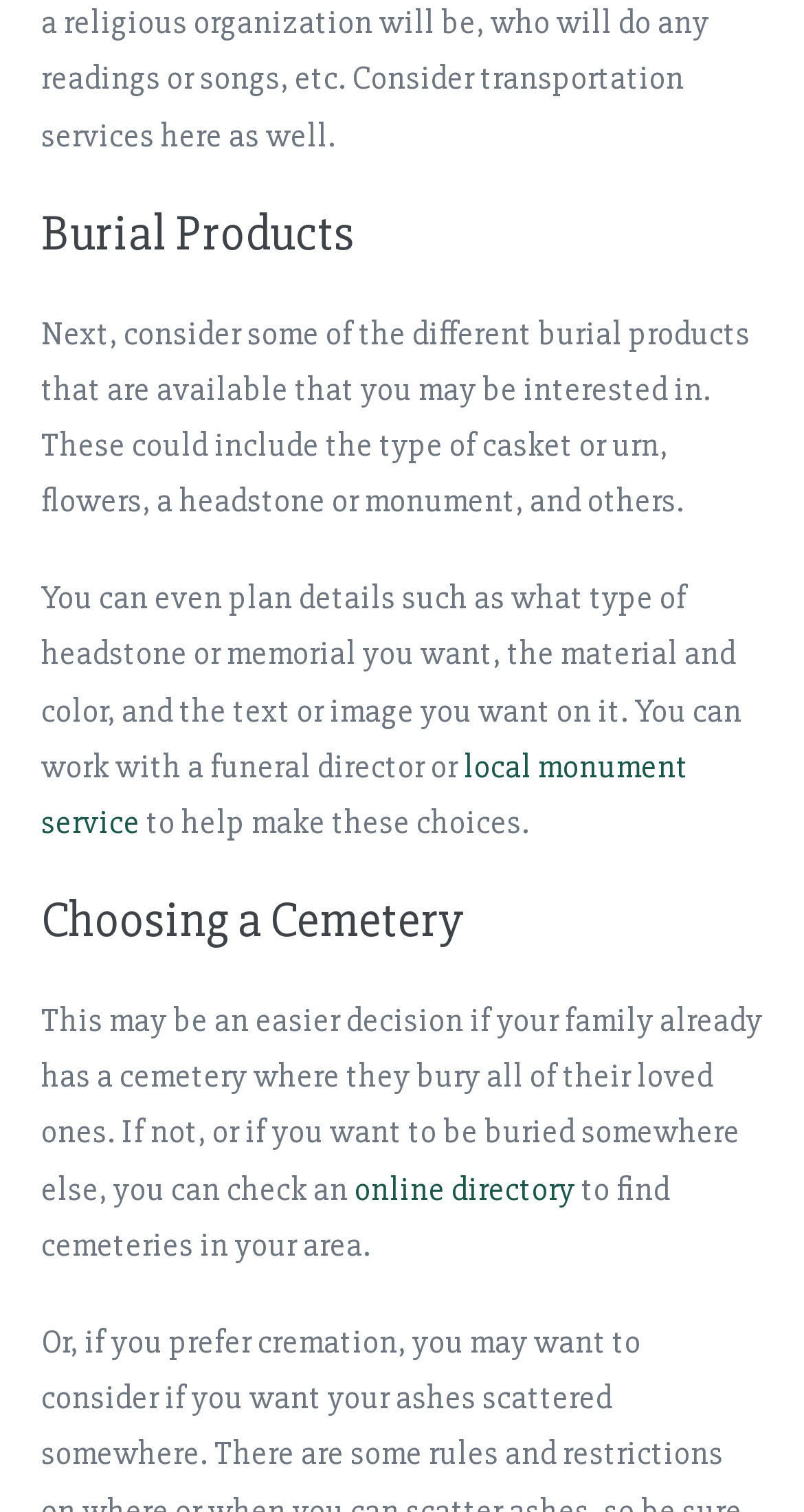Give a one-word or short phrase answer to the question: 
What is a consideration when choosing a cemetery?

family tradition